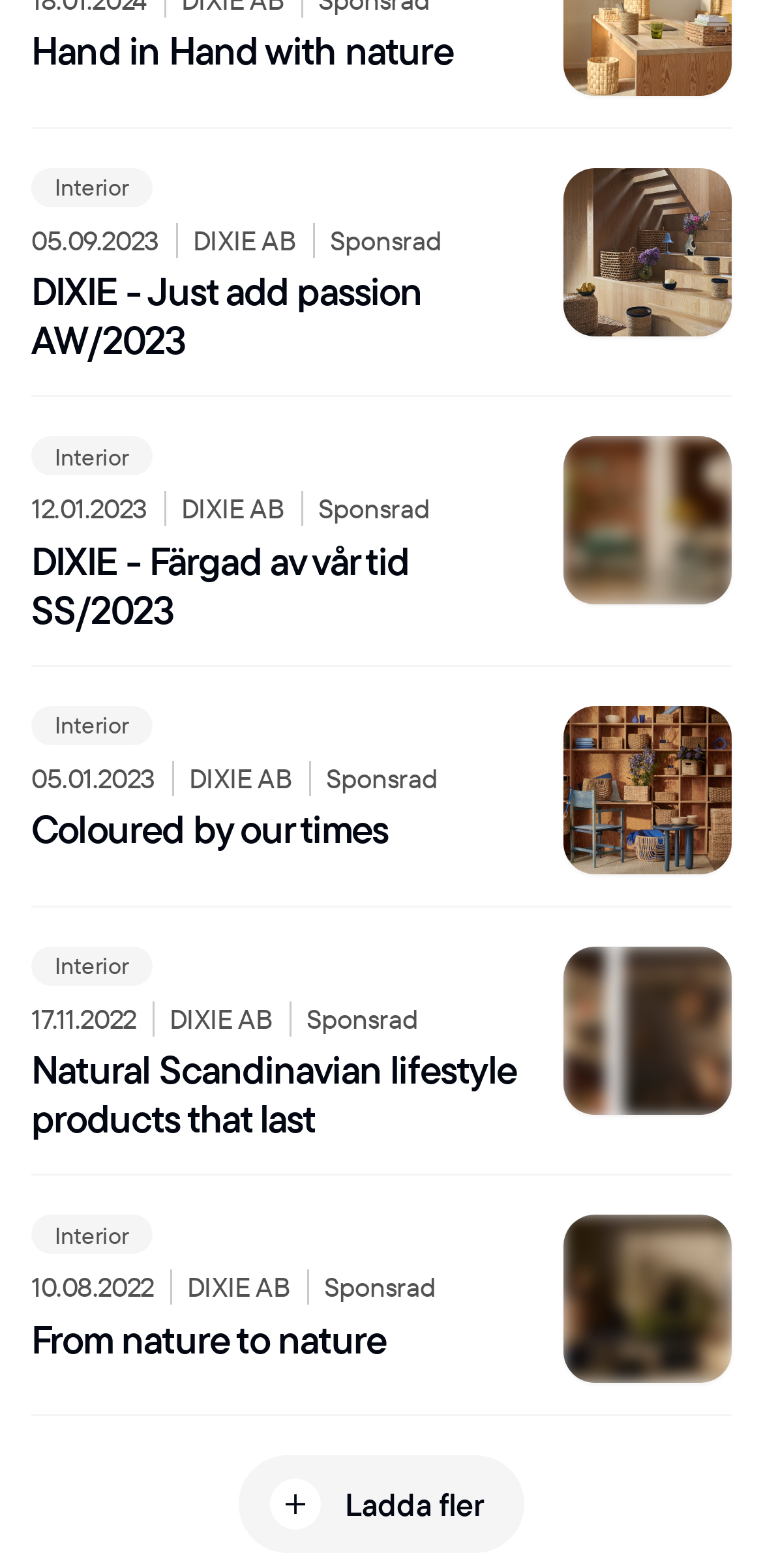Please identify the bounding box coordinates of the clickable area that will allow you to execute the instruction: "Click the 'DIXIE - Just add passion AW/2023' link".

[0.041, 0.107, 0.959, 0.232]